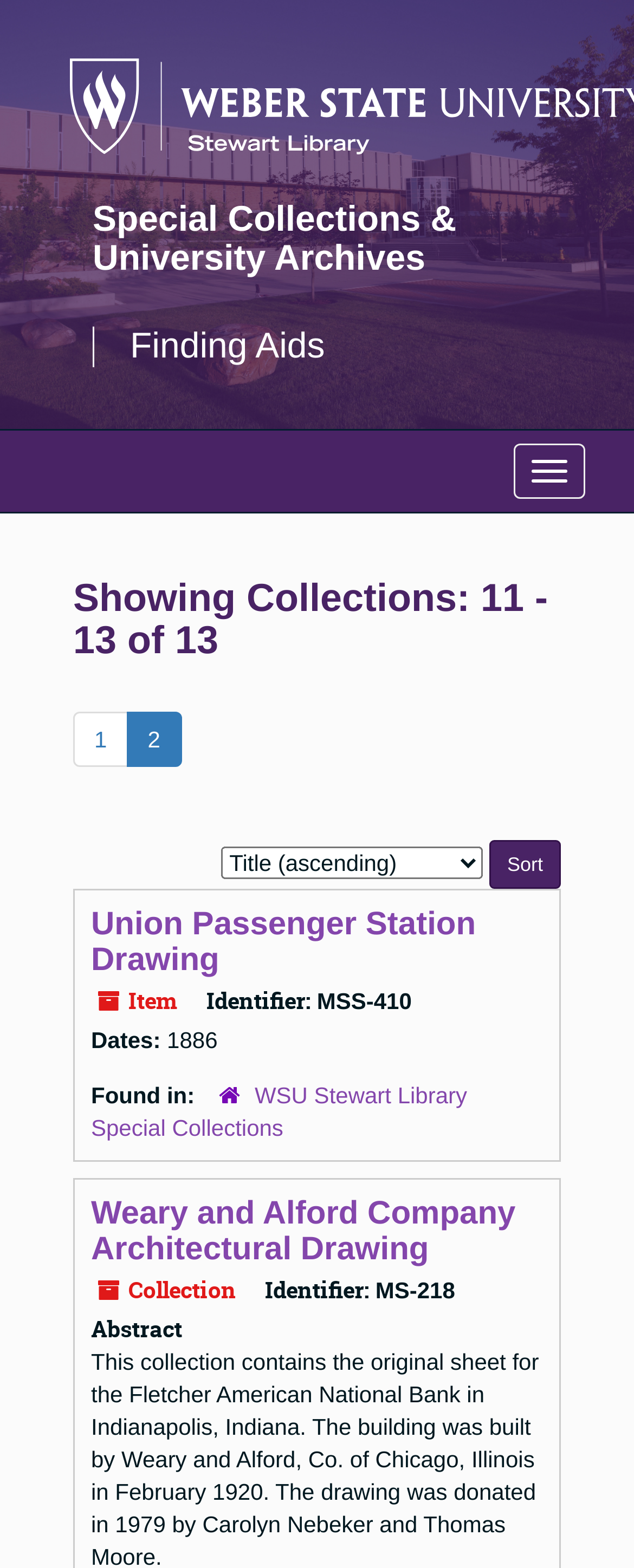Please find and generate the text of the main header of the webpage.

Special Collections & University Archives